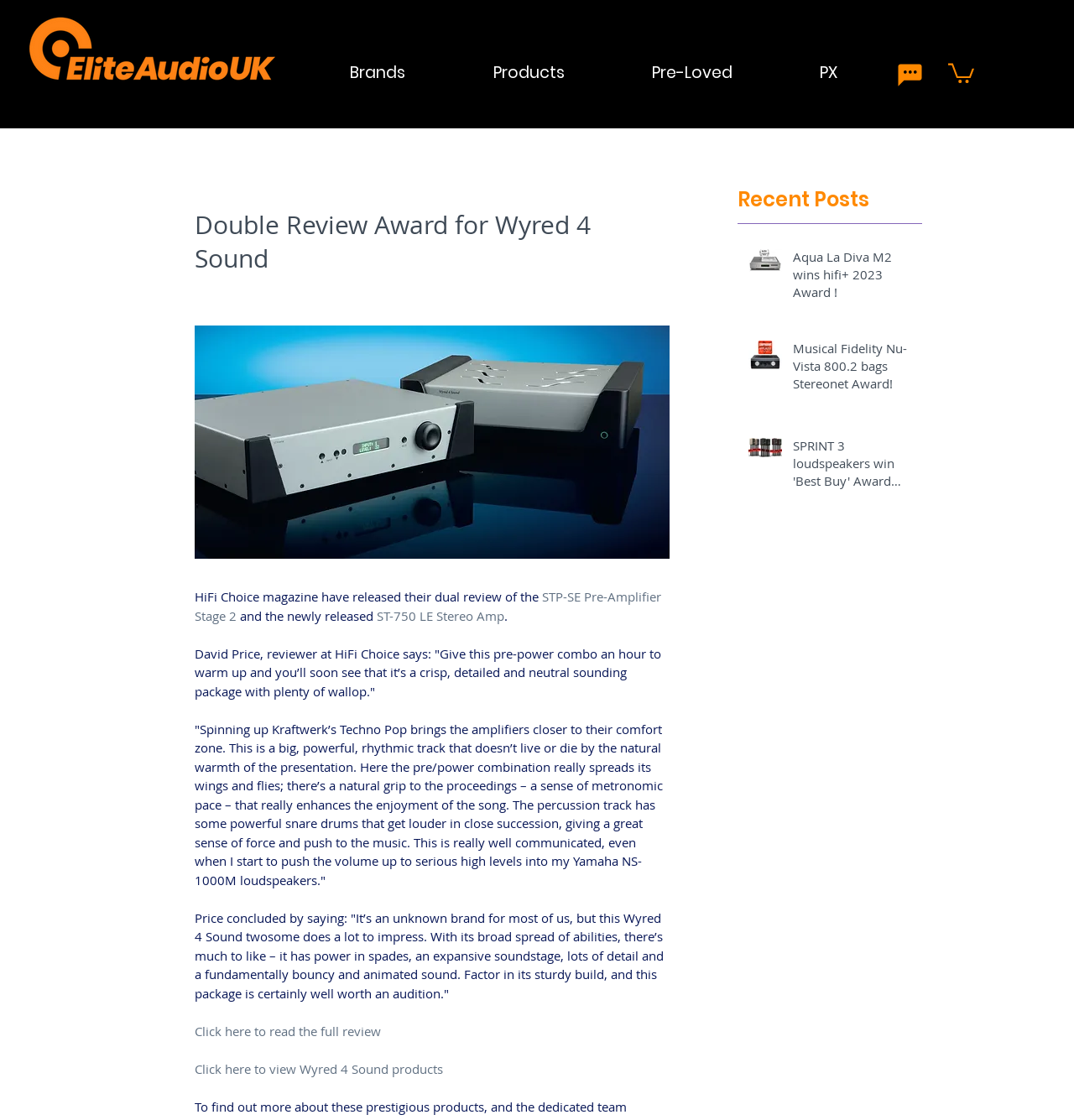Determine the bounding box for the UI element as described: "Mohit". The coordinates should be represented as four float numbers between 0 and 1, formatted as [left, top, right, bottom].

None